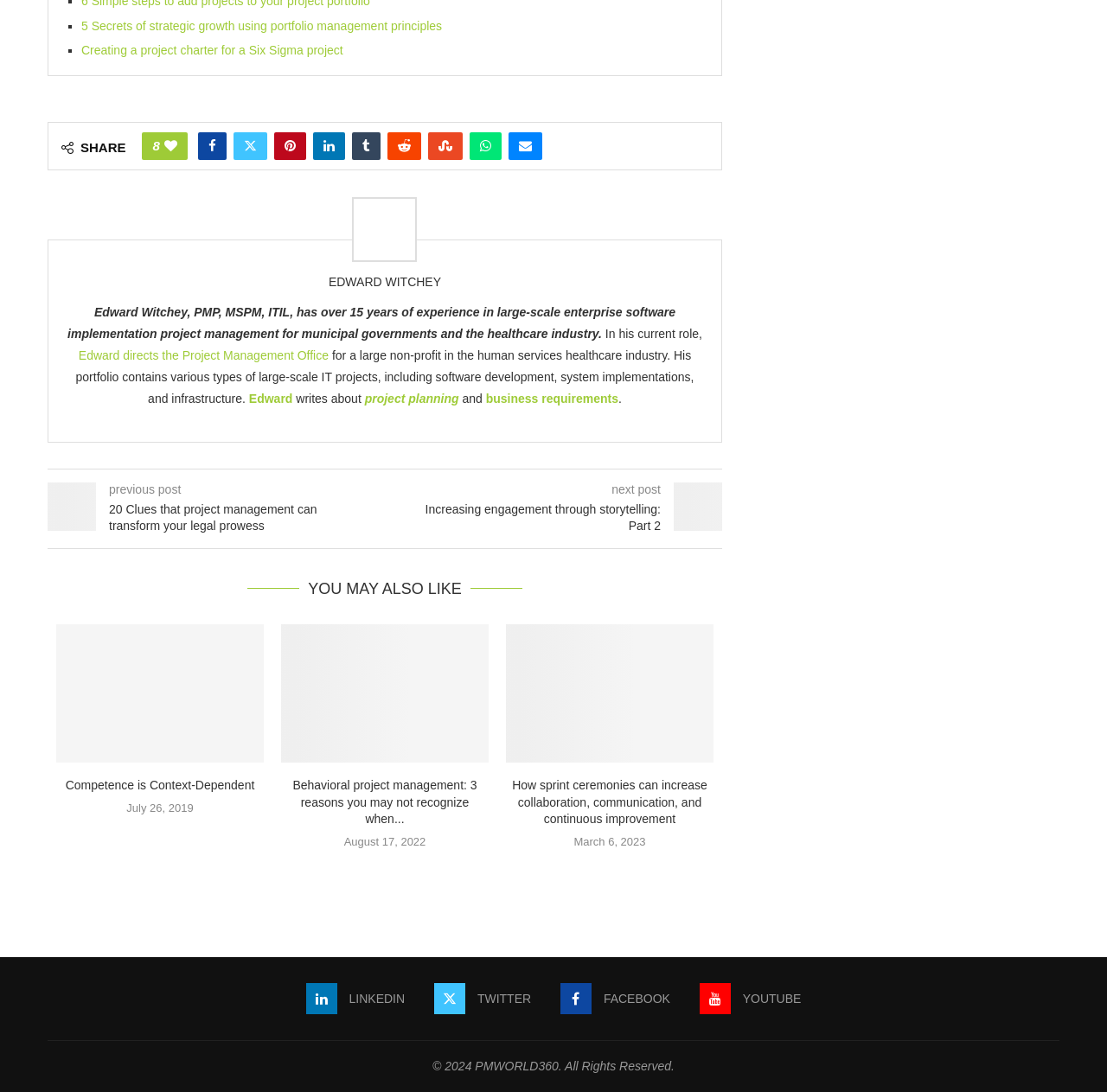Can you provide the bounding box coordinates for the element that should be clicked to implement the instruction: "Read the article '20 Clues that project management can transform your legal prowess'"?

[0.043, 0.459, 0.348, 0.49]